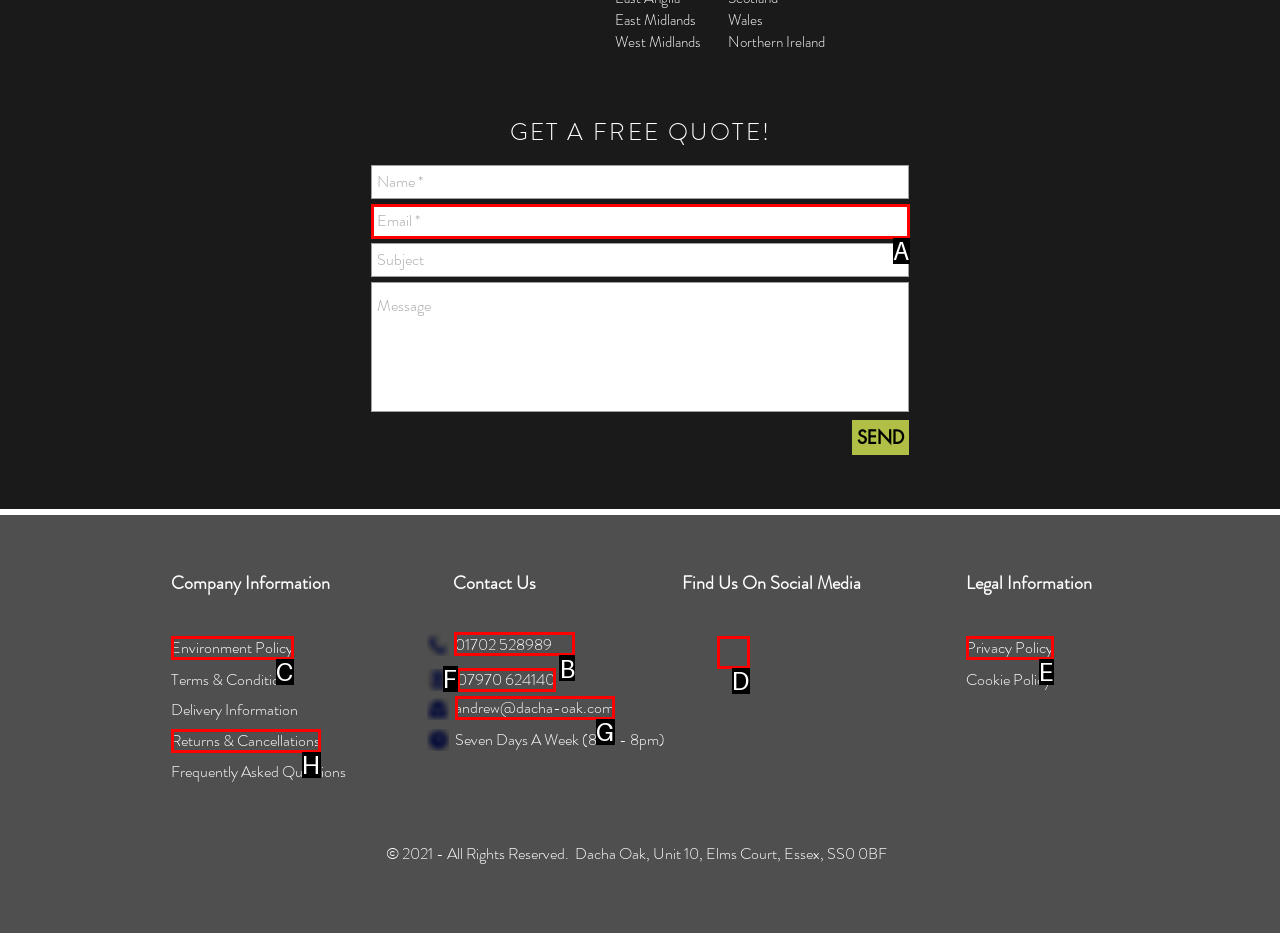From the available options, which lettered element should I click to complete this task: Contact us via phone?

B